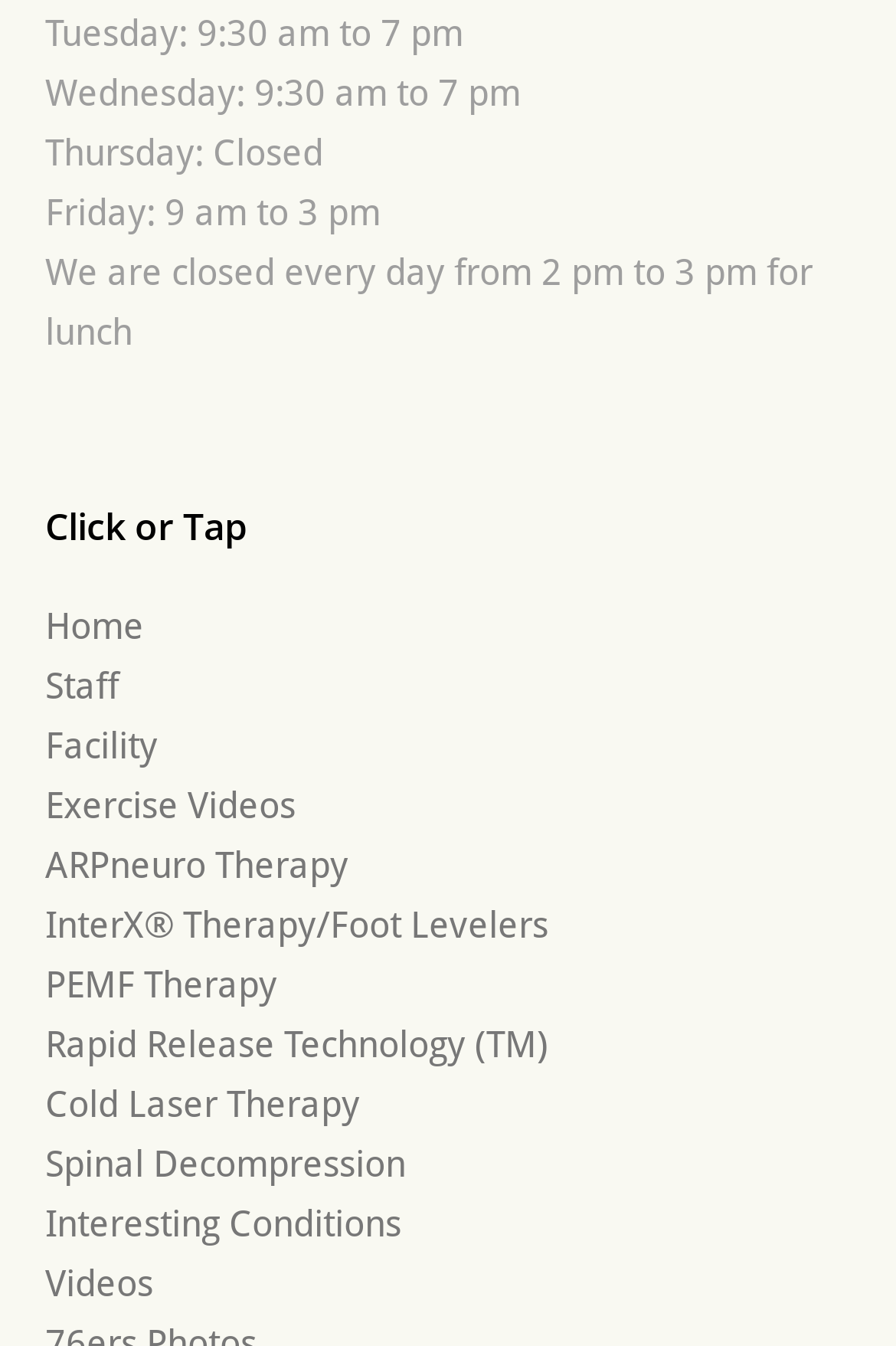Please provide a detailed answer to the question below based on the screenshot: 
What is the time period when the facility is closed for lunch?

I found the time period when the facility is closed for lunch by looking at the StaticText element that says 'We are closed every day from 2 pm to 3 pm for lunch'.